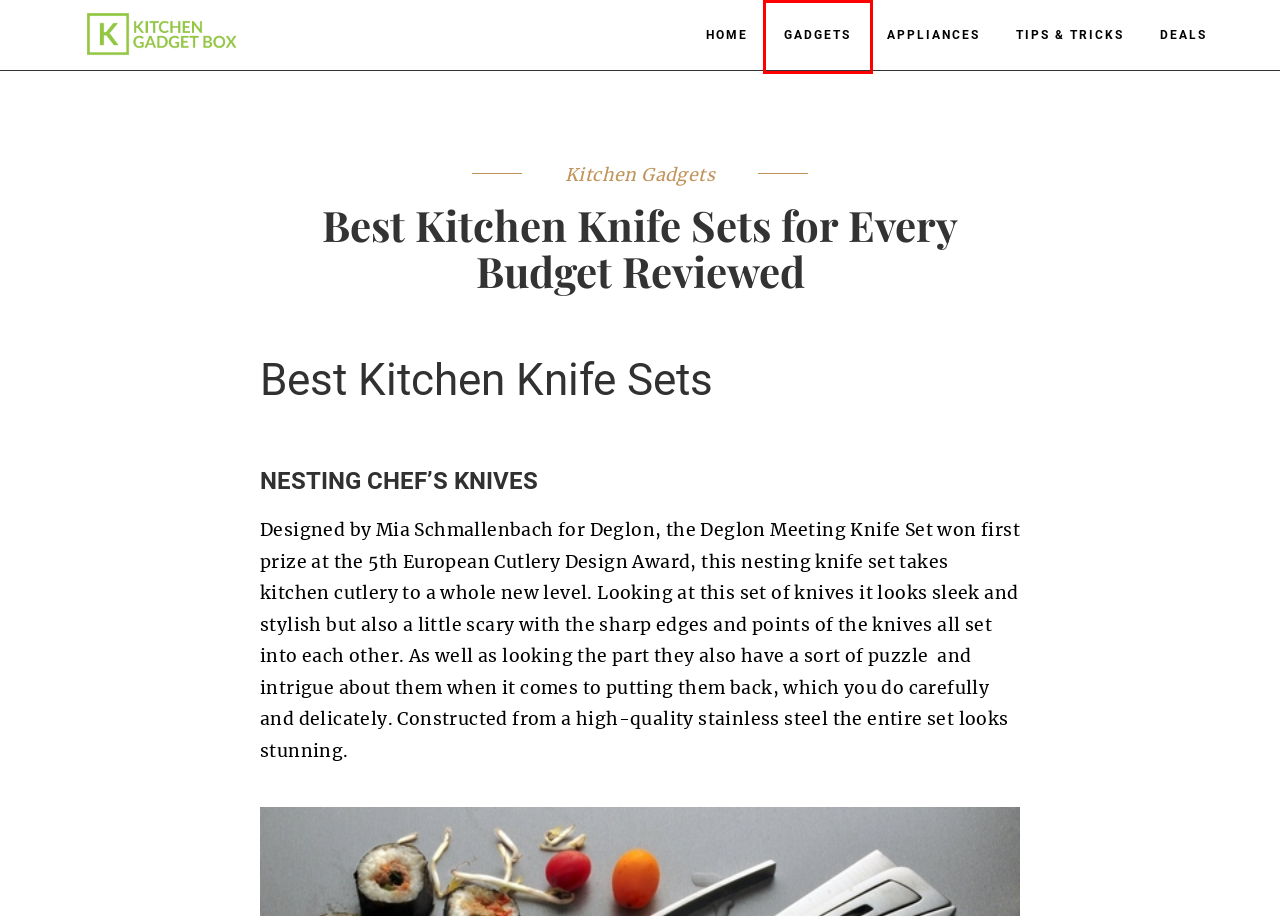Consider the screenshot of a webpage with a red bounding box around an element. Select the webpage description that best corresponds to the new page after clicking the element inside the red bounding box. Here are the candidates:
A. Privacy Policy - Kitchen Gadget Box
B. Top 10 Gadgets for a Stylish Kitchen - Kitchen Gadget Box
C. Advertise - Kitchen Gadget Box
D. Affiliate Disclosure - Kitchen Gadget Box
E. Contact Us - Kitchen Gadget Box
F. Deals - Kitchen Gadget Box
G. Cookies - Kitchen Gadget Box
H. About Us - Kitchen Gadget Box

B